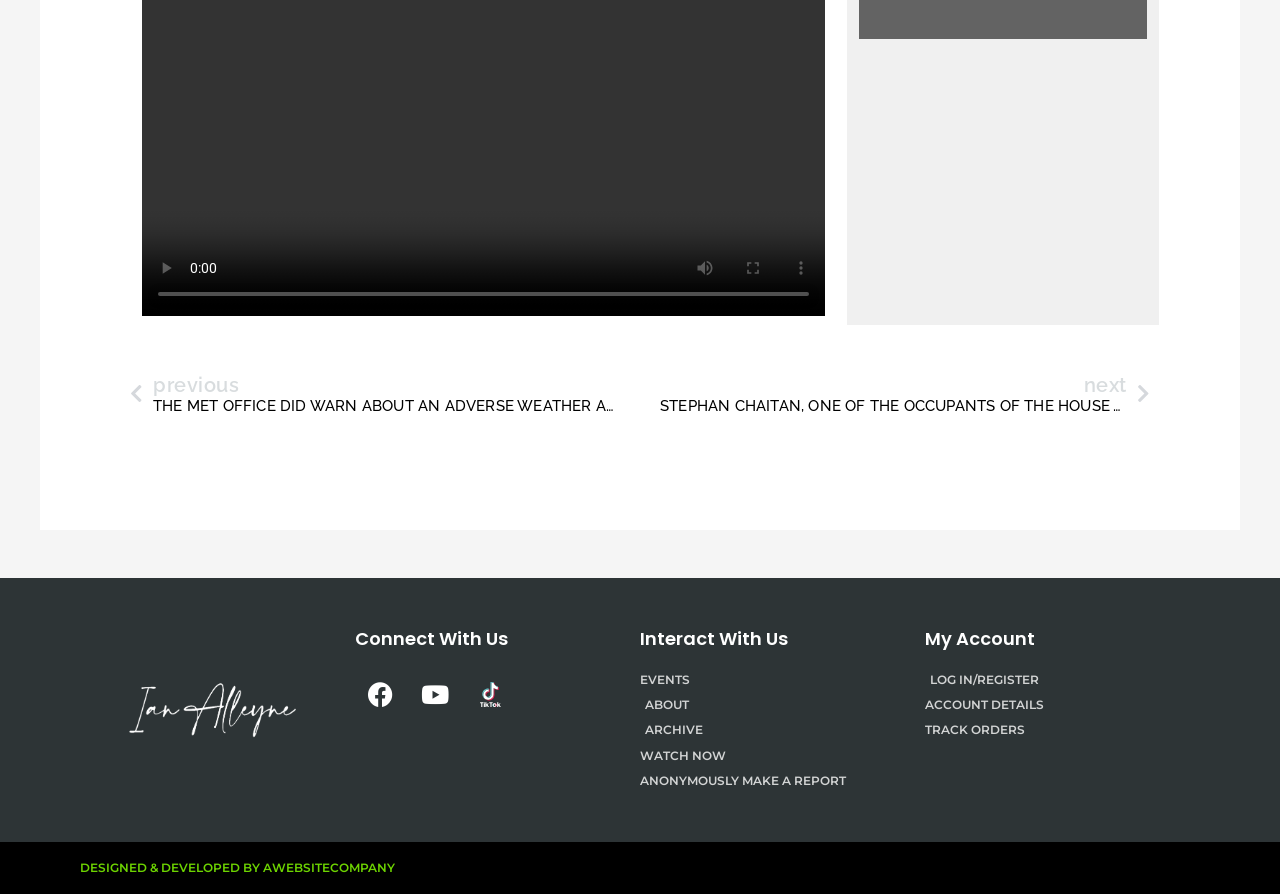What is the orientation of the video time scrubber?
From the image, provide a succinct answer in one word or a short phrase.

horizontal